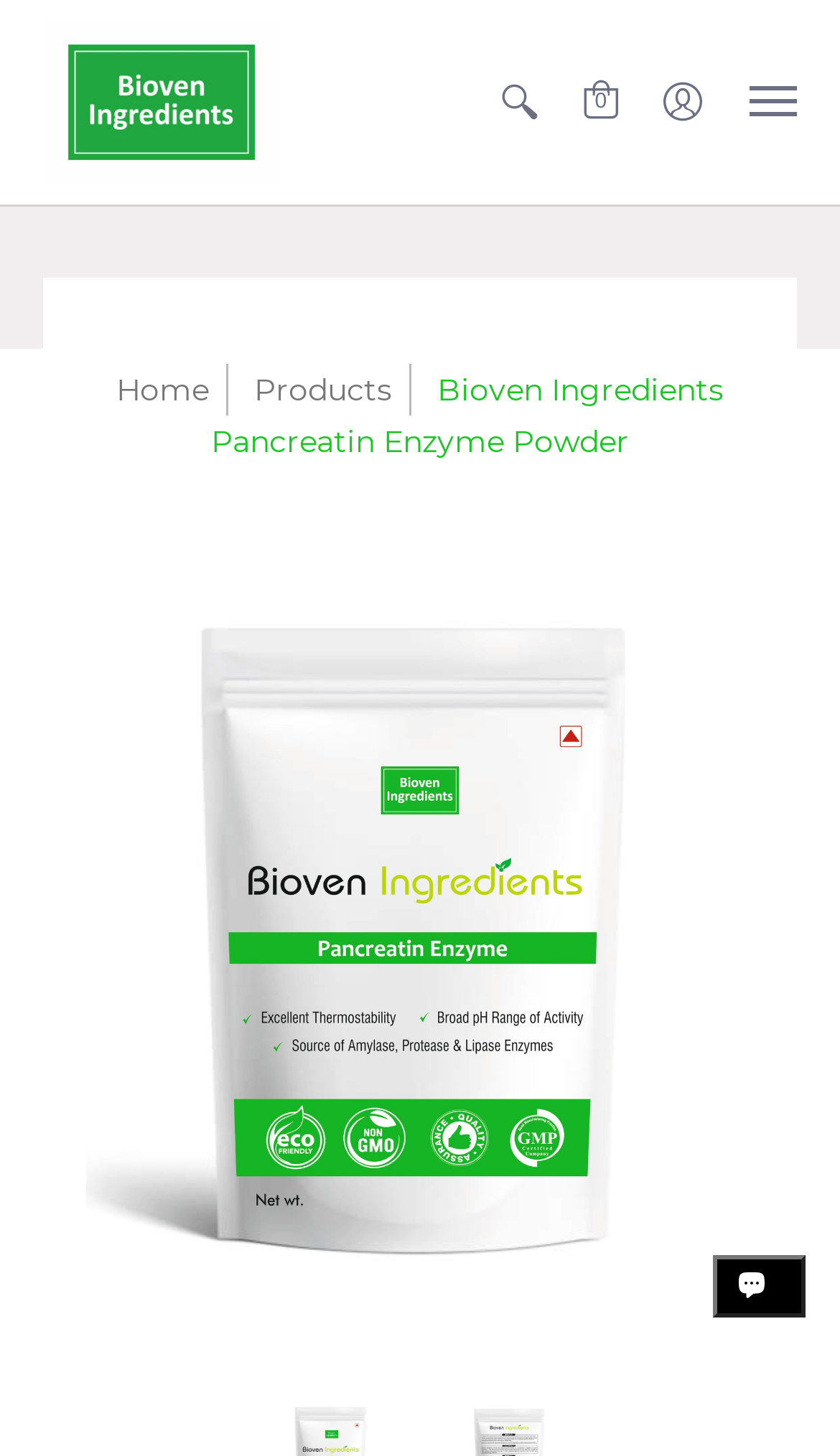What is the purpose of the 'Search' button?
Answer the question with as much detail as you can, using the image as a reference.

The 'Search' button is part of the main navigation menu, and its purpose is to allow users to search for specific products or content on the website.